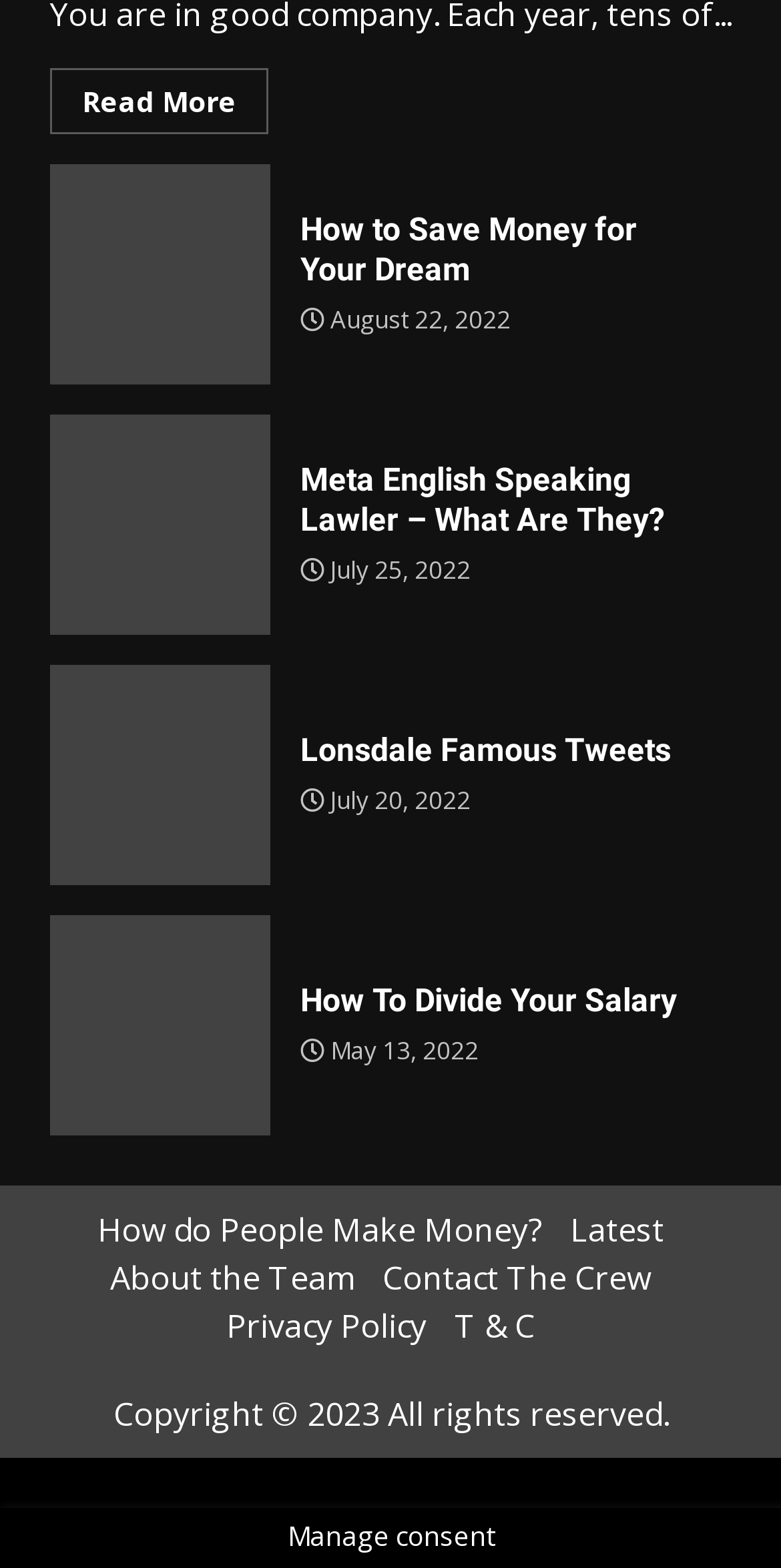Determine the bounding box coordinates of the clickable element to achieve the following action: 'Learn about Meta English Speaking Lawler'. Provide the coordinates as four float values between 0 and 1, formatted as [left, top, right, bottom].

[0.385, 0.293, 0.874, 0.346]